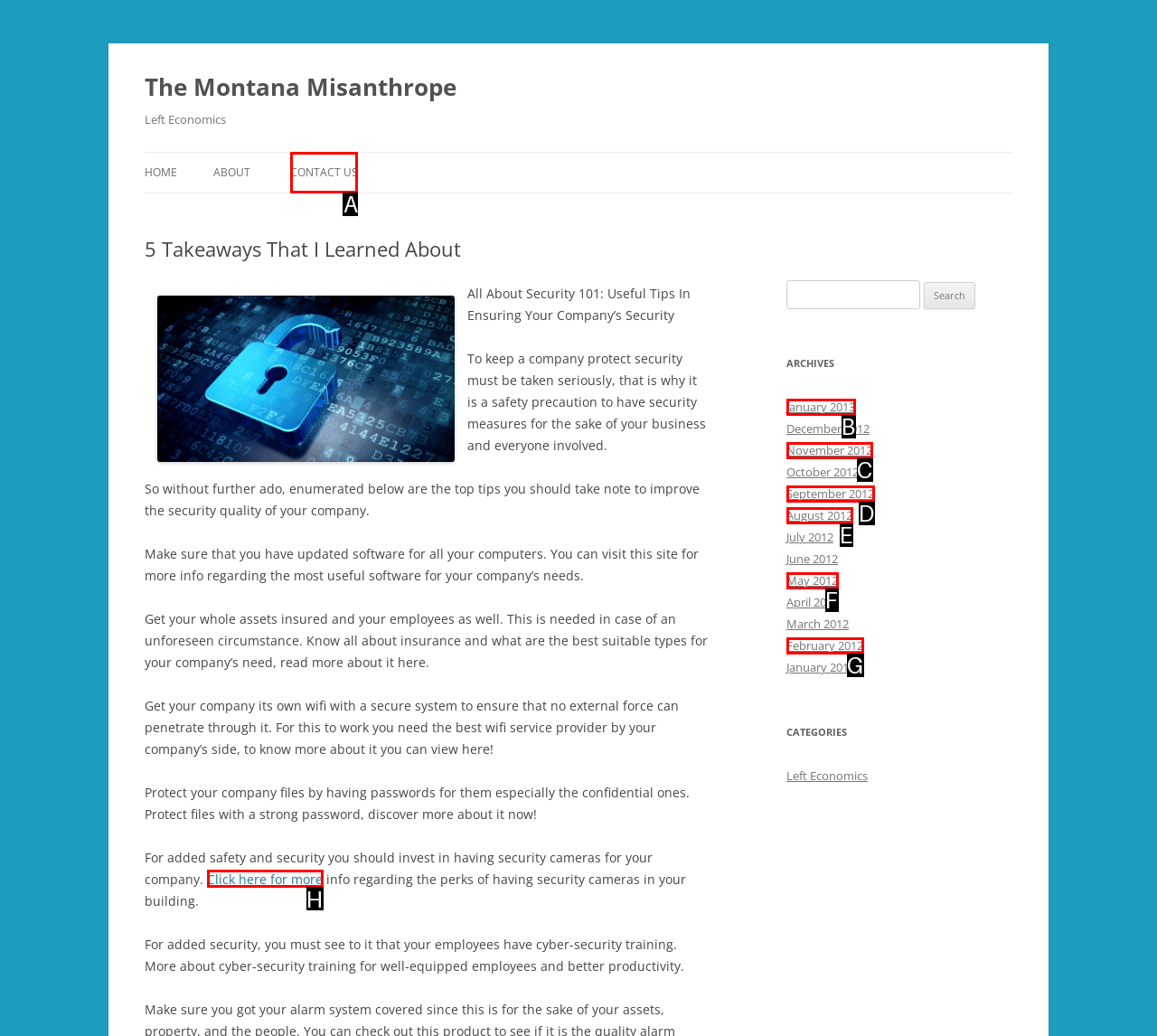Determine the right option to click to perform this task: Click on the CONTACT US link
Answer with the correct letter from the given choices directly.

A